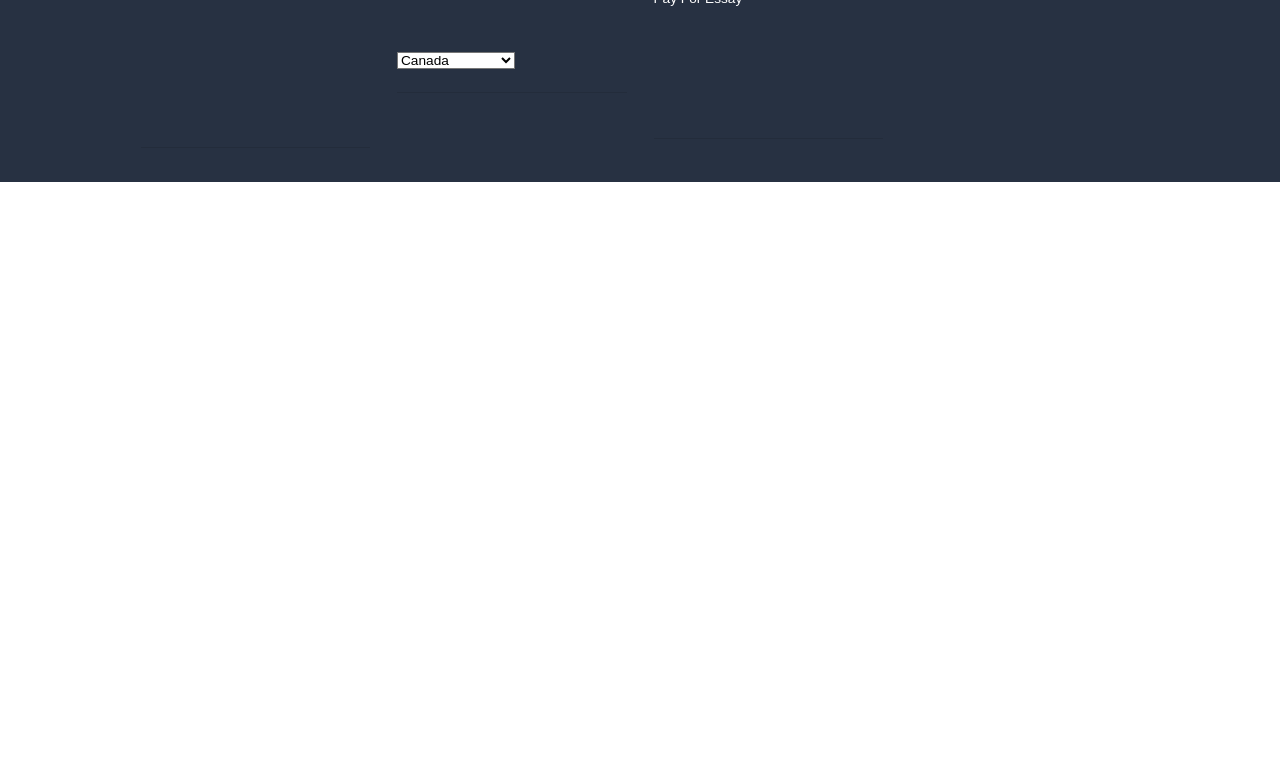Find the bounding box of the UI element described as: "Academic Integrity". The bounding box coordinates should be given as four float values between 0 and 1, i.e., [left, top, right, bottom].

[0.122, 0.527, 0.219, 0.548]